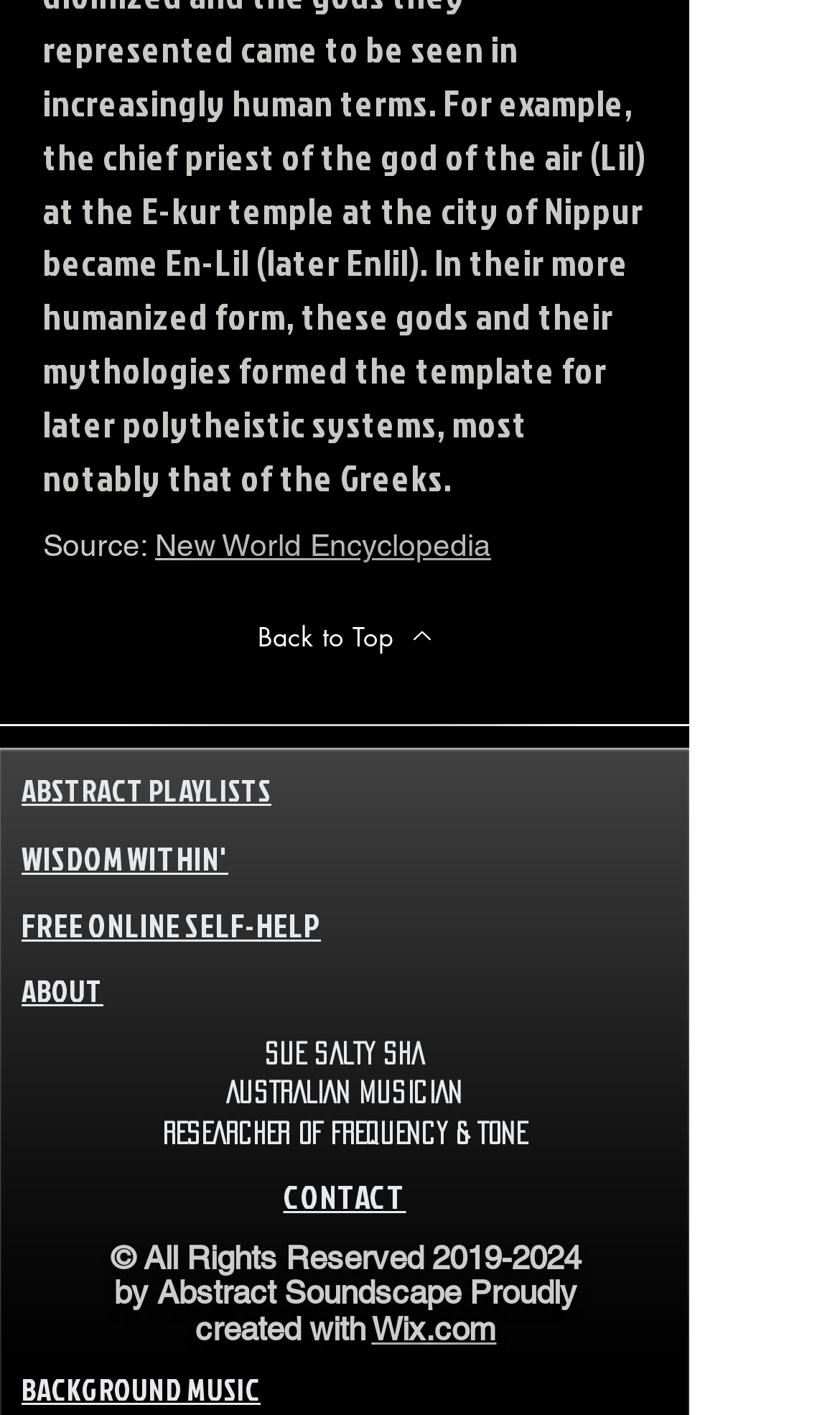Using the information in the image, give a detailed answer to the following question: What is the name of the Australian musician?

The answer can be found in the heading element which states 'SUE SALTY SHA AUSTRALIAN MUSICIAN RESEARCHER OF FREQUENCY & TONE'.